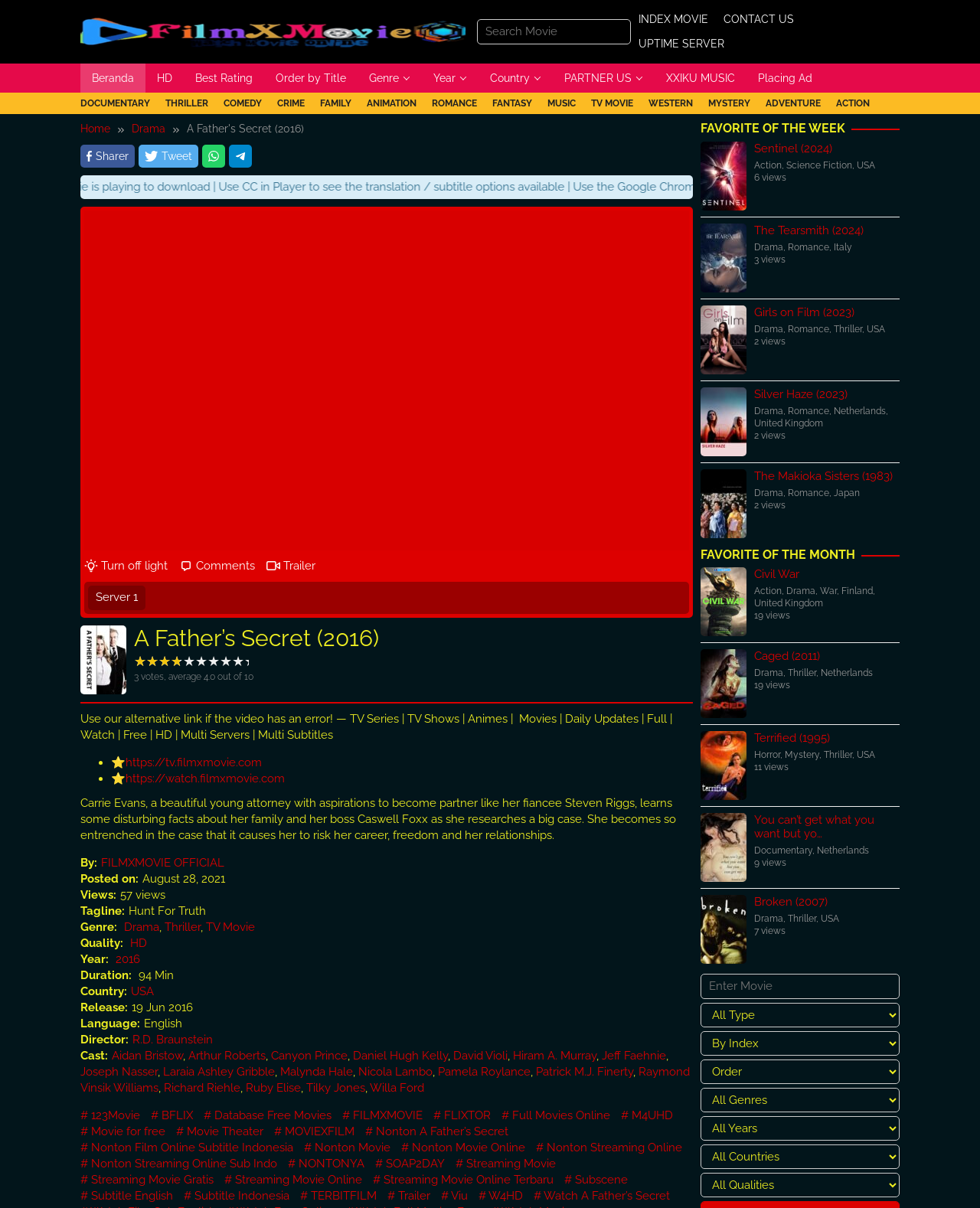Please determine the bounding box coordinates of the clickable area required to carry out the following instruction: "Watch a trailer". The coordinates must be four float numbers between 0 and 1, represented as [left, top, right, bottom].

[0.272, 0.456, 0.322, 0.482]